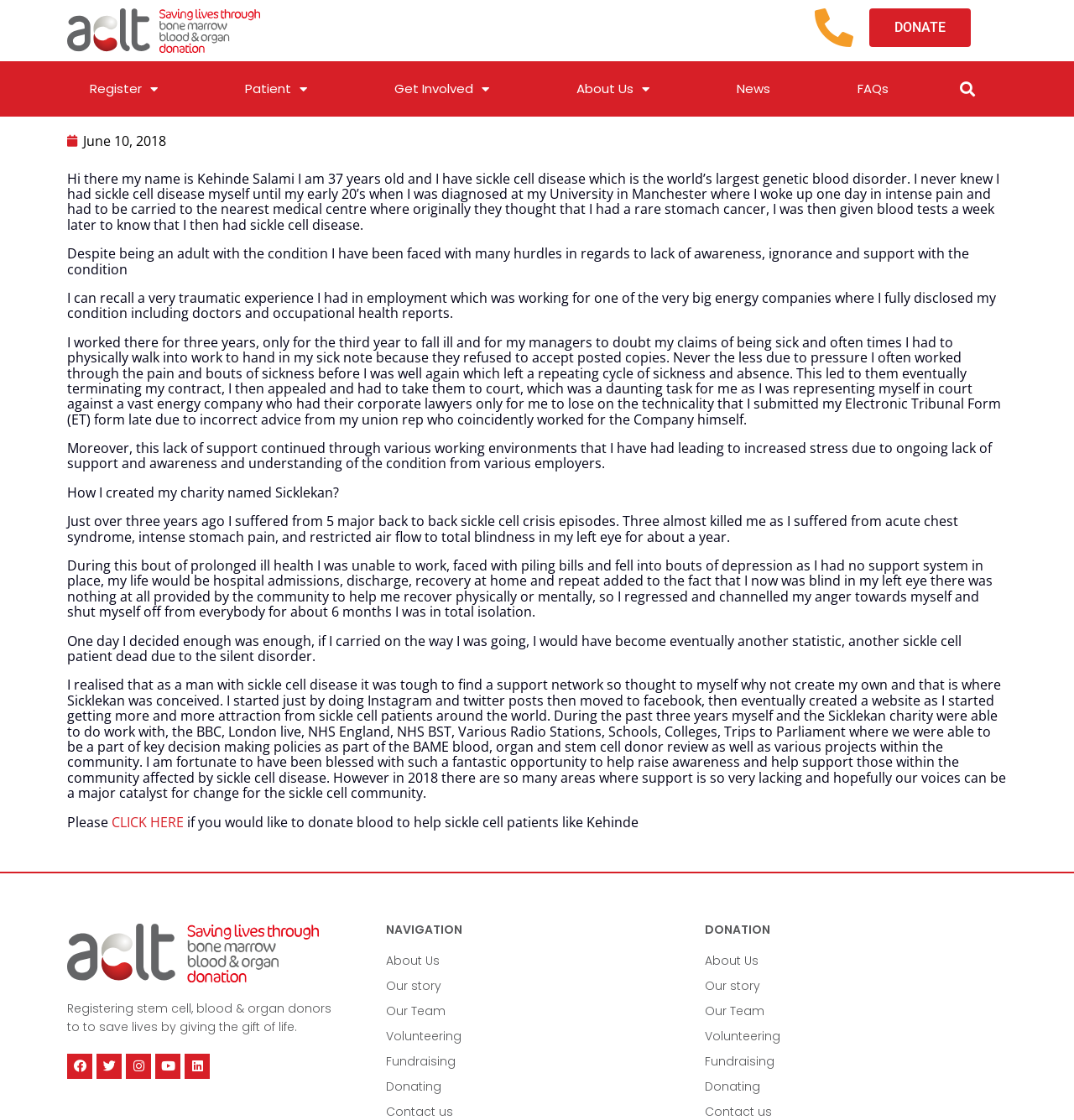Write an elaborate caption that captures the essence of the webpage.

This webpage is about Kehinde Salami, a 37-year-old man who has sickle cell disease. At the top of the page, there are several links and a button, including "Register" and "Donate", which are positioned horizontally across the page. Below these links, there is a personal story written by Kehinde, which spans multiple paragraphs. The text describes his experiences with sickle cell disease, including his diagnosis, struggles with employment, and the creation of his charity, Sicklekan.

To the right of the personal story, there is a search bar and several links, including "News" and "FAQs". Further down the page, there are more links and social media icons, including Facebook, Twitter, Instagram, and YouTube. These icons are positioned horizontally across the page.

The page also has two sections, "NAVIGATION" and "DONATION", which contain links to other pages on the website, such as "About Us", "Our story", and "Donating". These sections are positioned on the right side of the page, below the personal story.

Throughout the page, there are no images, but there are many links and buttons that allow users to navigate to other parts of the website or engage with Kehinde's charity, Sicklekan.